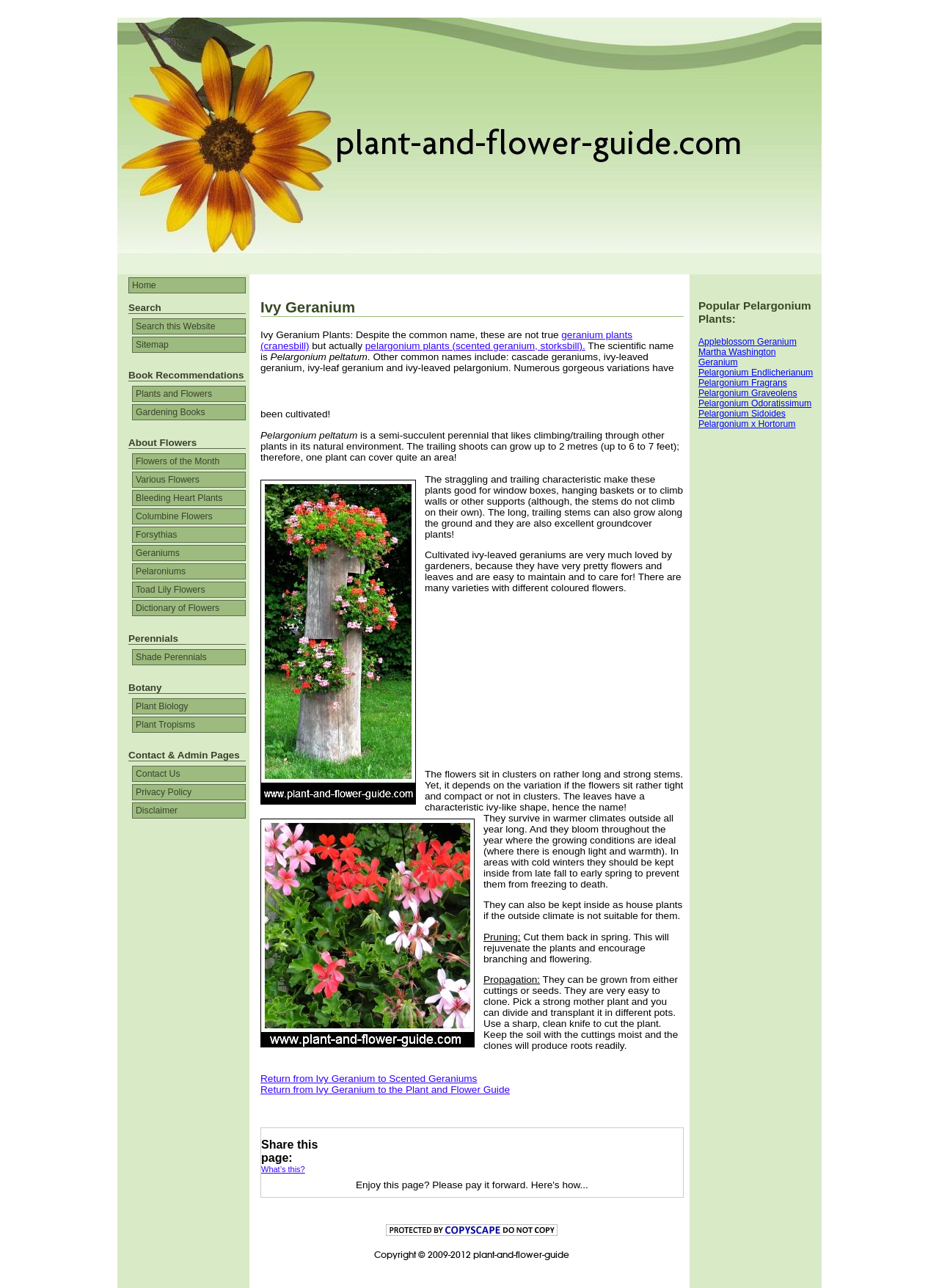Offer a detailed account of what is visible on the webpage.

This webpage is about Ivy Geranium, a type of pelargonium with colorful flowers. At the top, there is a navigation menu with links to various sections, including "Home", "Search", "Book Recommendations", "About Flowers", "Perennials", "Botany", and "Contact & Admin Pages". 

Below the navigation menu, there is a heading "Ivy Geranium" followed by a brief introduction to the plant, including its scientific name, Pelargonium peltatum, and its common names. The text describes the plant's characteristics, such as its semi-succulent perennial nature, trailing shoots, and ability to grow up to 2 meters. 

There are two images on the page, one showing the ivy geranium plant and another showing its flowers. The text continues to describe the plant's uses, such as in window boxes, hanging baskets, and as a groundcover. It also mentions the plant's ease of maintenance and care.

The page then provides information on the plant's flowers, leaves, and growth habits, as well as its ability to survive in warmer climates and bloom throughout the year. There are also sections on pruning and propagation, including tips on how to cut and transplant the plant.

At the bottom of the page, there are links to related pages, including "Scented Geraniums" and the "Plant and Flower Guide". There is also a section for sharing the page and a disclosure statement. The page ends with a copyright notice and a link to a plagiarism detector. On the right side of the page, there is a list of popular pelargonium plants, including Appleblossom Geranium, Martha Washington Geranium, and others.